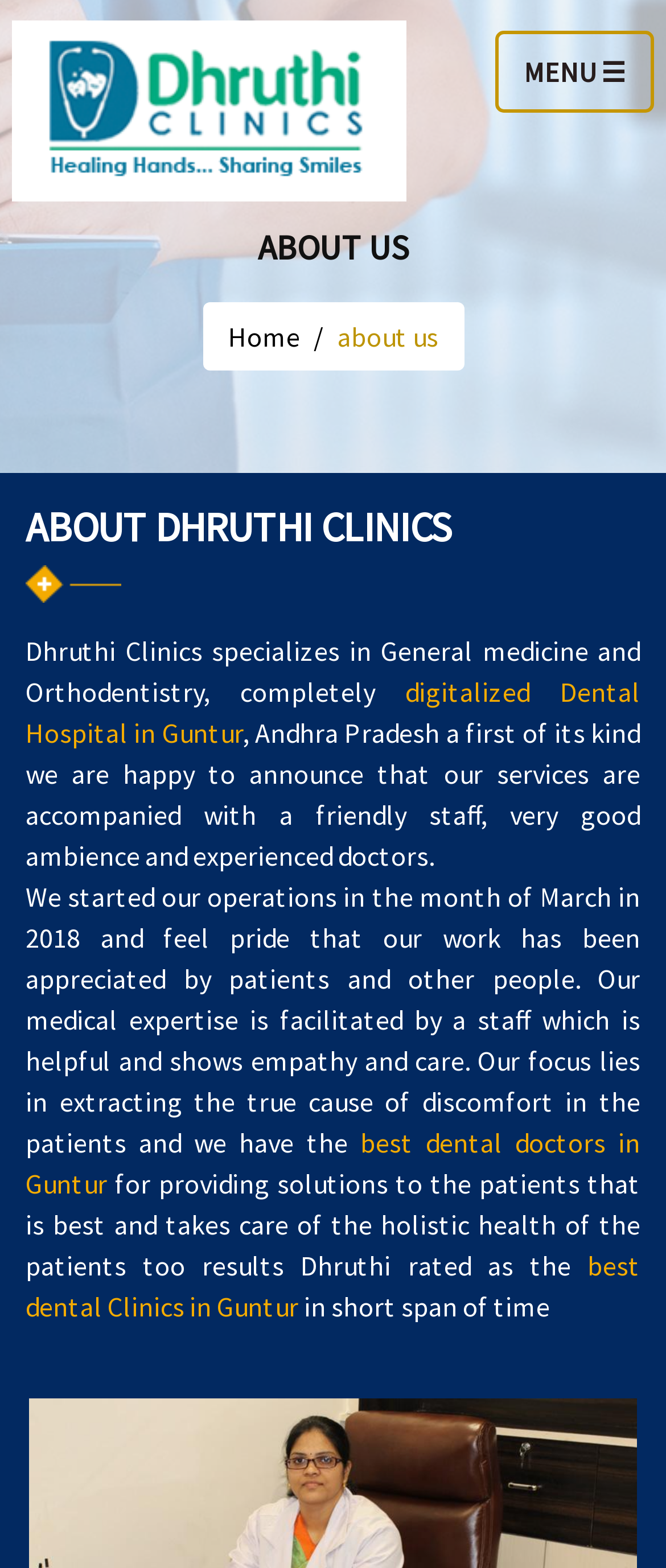Give a one-word or short-phrase answer to the following question: 
What services does the clinic provide?

General medicine and Orthodentistry